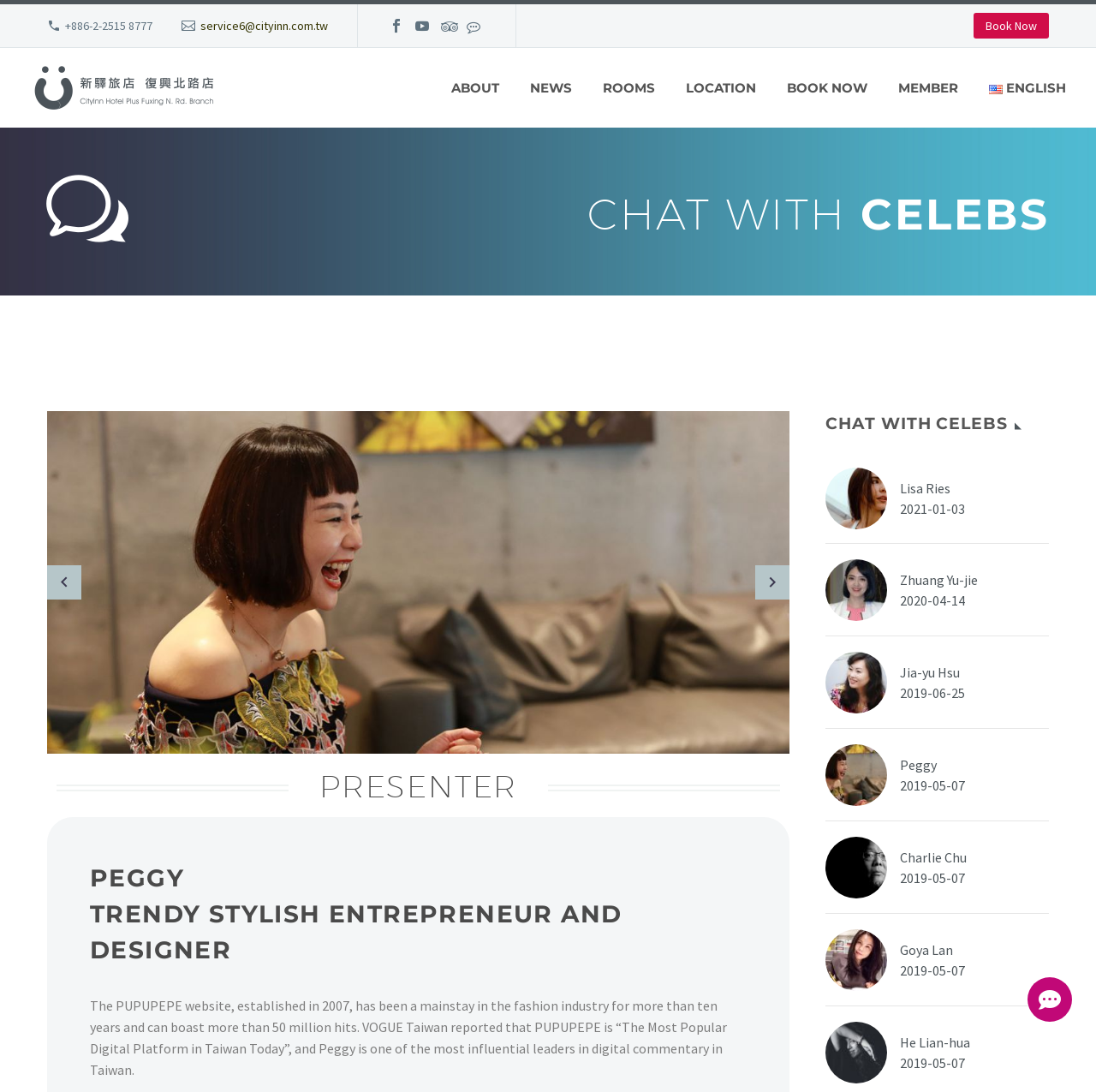Provide an in-depth caption for the elements present on the webpage.

This webpage appears to be the official website of CityInn Hotel Plus Fuxing N. Rd. Branch, with a prominent logo at the top left corner. Below the logo, there are two phone numbers and an email address listed. To the right of these contact details, there are five social media icons.

The main navigation menu is located below the contact information, with links to "ABOUT", "NEWS", "ROOMS", "LOCATION", "BOOK NOW", "MEMBER", and "English ENGLISH". The "English ENGLISH" link has a small flag icon next to it.

On the left side of the page, there is a section with a heading "PRESENTER" and a subheading "PEGGY TRENDY STYLISH ENTREPRENEUR AND DESIGNER". Below this, there is a paragraph of text describing Peggy's achievements and influence in the fashion industry.

Below the paragraph, there is a section with a heading "CHAT WITH CELEBS" and a list of celebrities, each with a photo, name, and date. The list includes Lisa Ries, Zhuang Yu-jie, Jia-yu Hsu, Peggy, Charlie Chu, Goya Lan, and He Lian-hua.

At the top right corner of the page, there is a "Book Now" button.